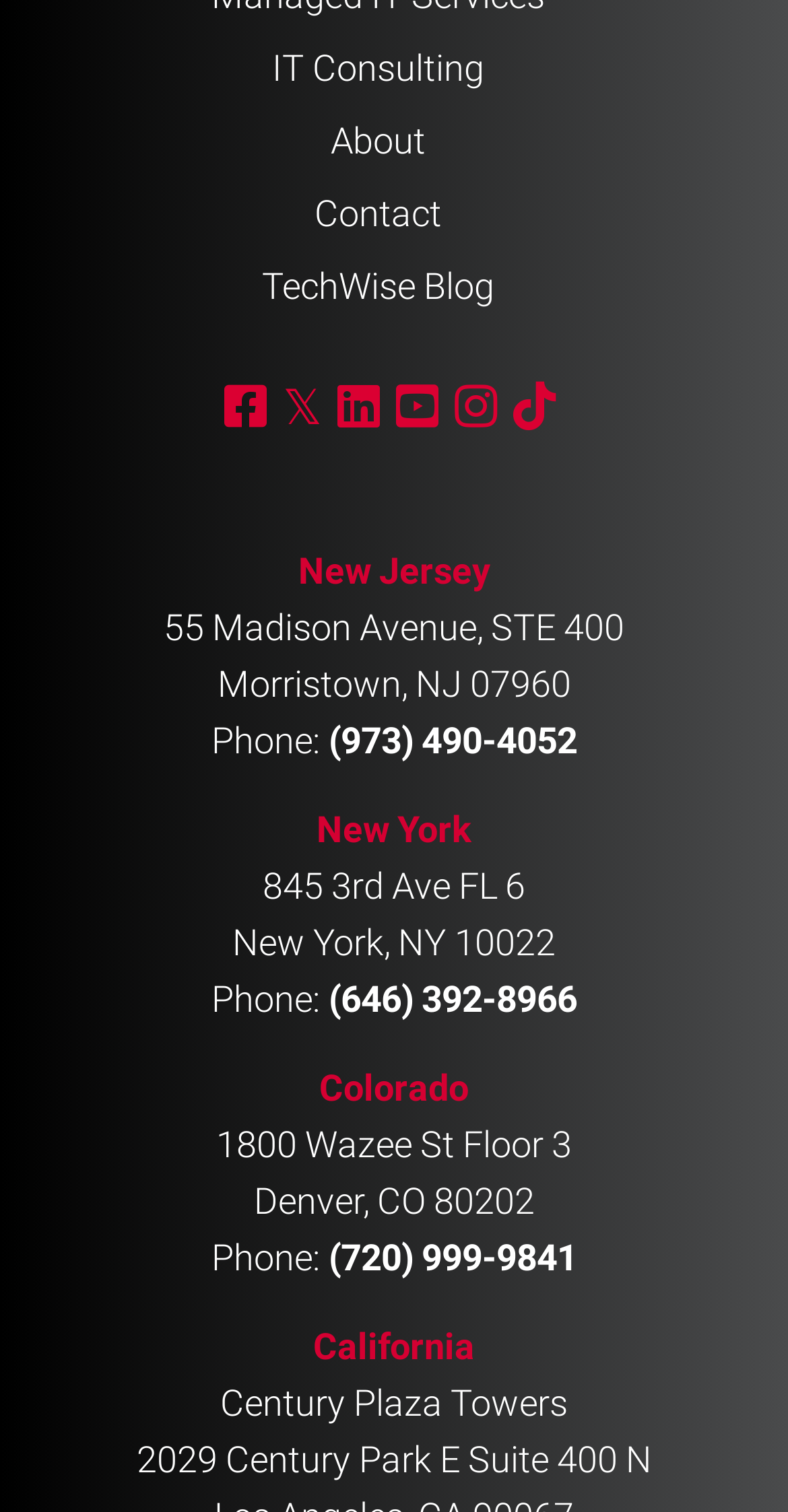Please locate the bounding box coordinates of the element that should be clicked to achieve the given instruction: "Click on IT Consulting".

[0.345, 0.031, 0.614, 0.059]